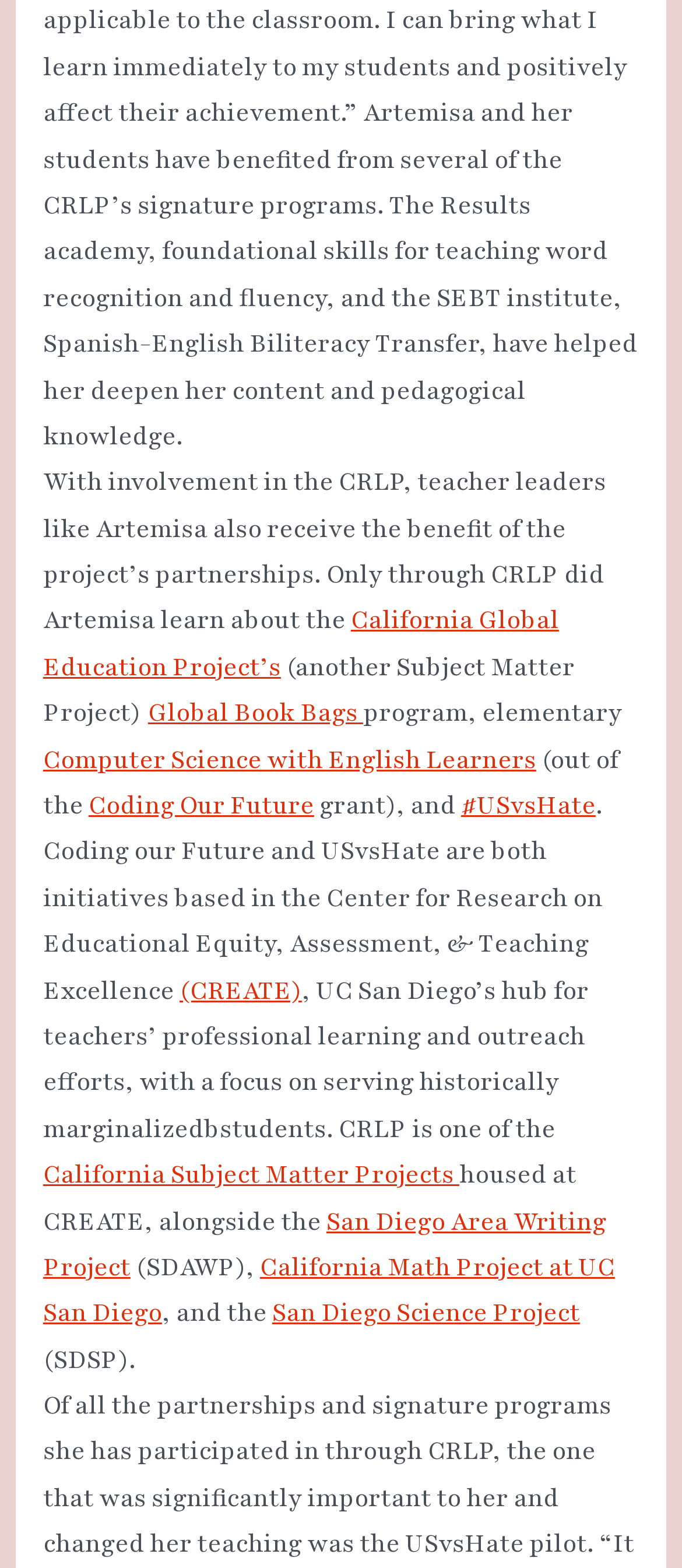Please determine the bounding box coordinates of the area that needs to be clicked to complete this task: 'Explore the Computer Science with English Learners program'. The coordinates must be four float numbers between 0 and 1, formatted as [left, top, right, bottom].

[0.063, 0.474, 0.786, 0.495]